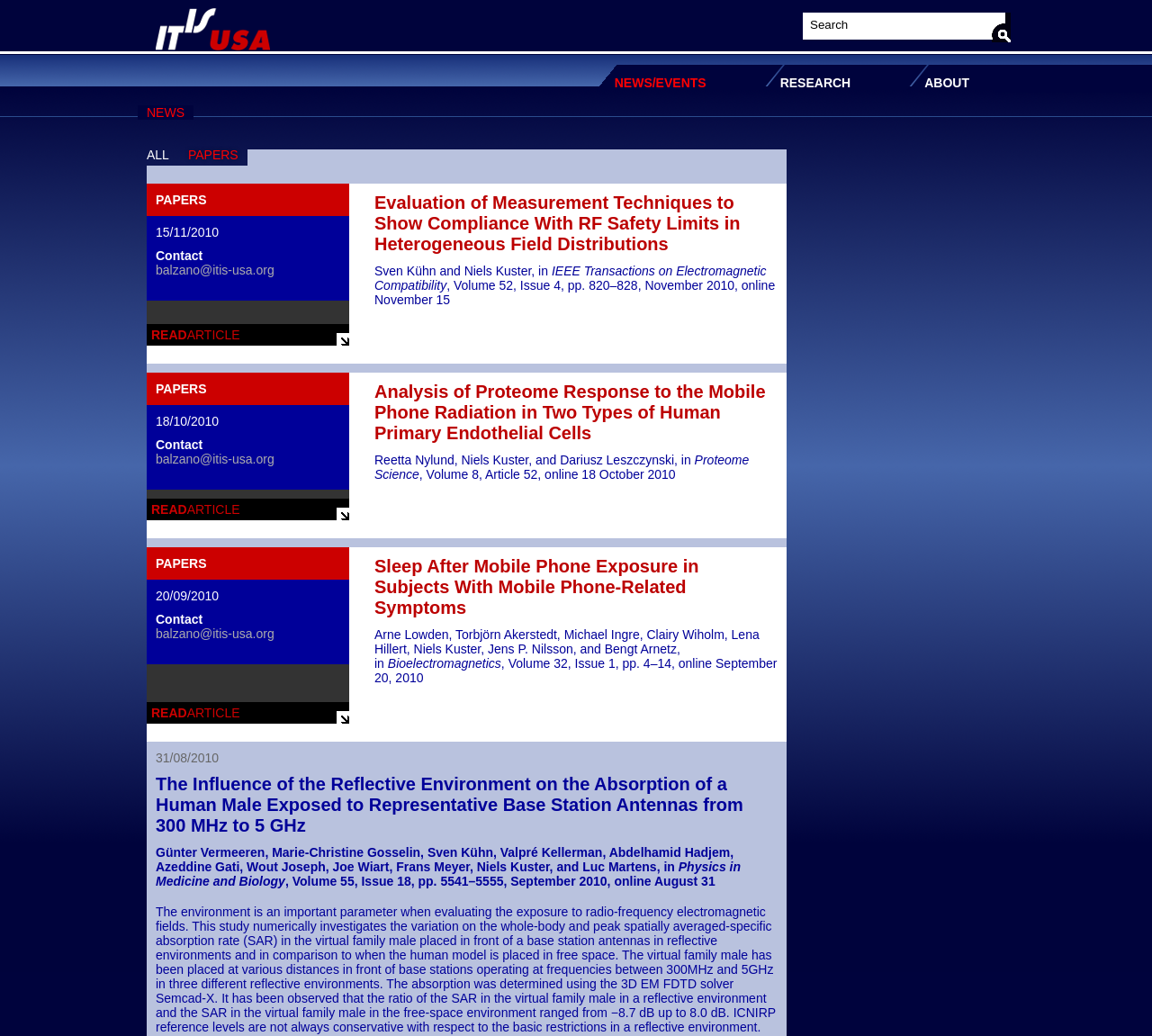What is the name of the journal where the paper 'Analysis of Proteome Response to the Mobile Phone Radiation in Two Types of Human Primary Endothelial Cells' was published?
Look at the image and respond with a one-word or short phrase answer.

Proteome Science